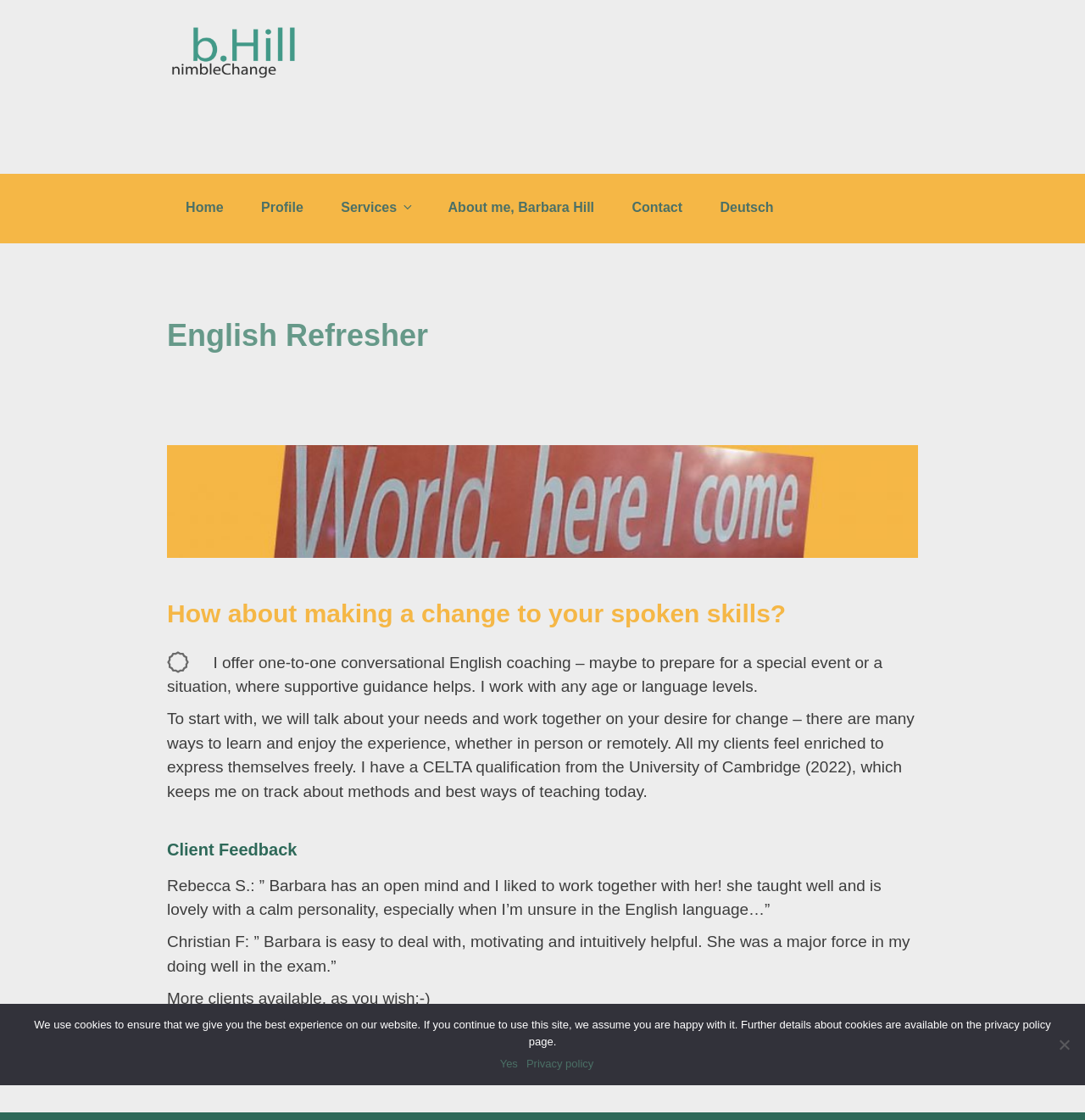What do clients say about Barbara Hill's teaching?
Examine the webpage screenshot and provide an in-depth answer to the question.

The webpage includes client feedback, such as Rebecca S. and Christian F., who have praised Barbara Hill's teaching style, saying she is helpful, motivating, and easy to work with, indicating that her clients have had a positive experience with her teaching.